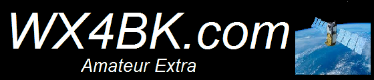Use a single word or phrase to answer the question: What is depicted to the right of the logo?

A graphic of a satellite